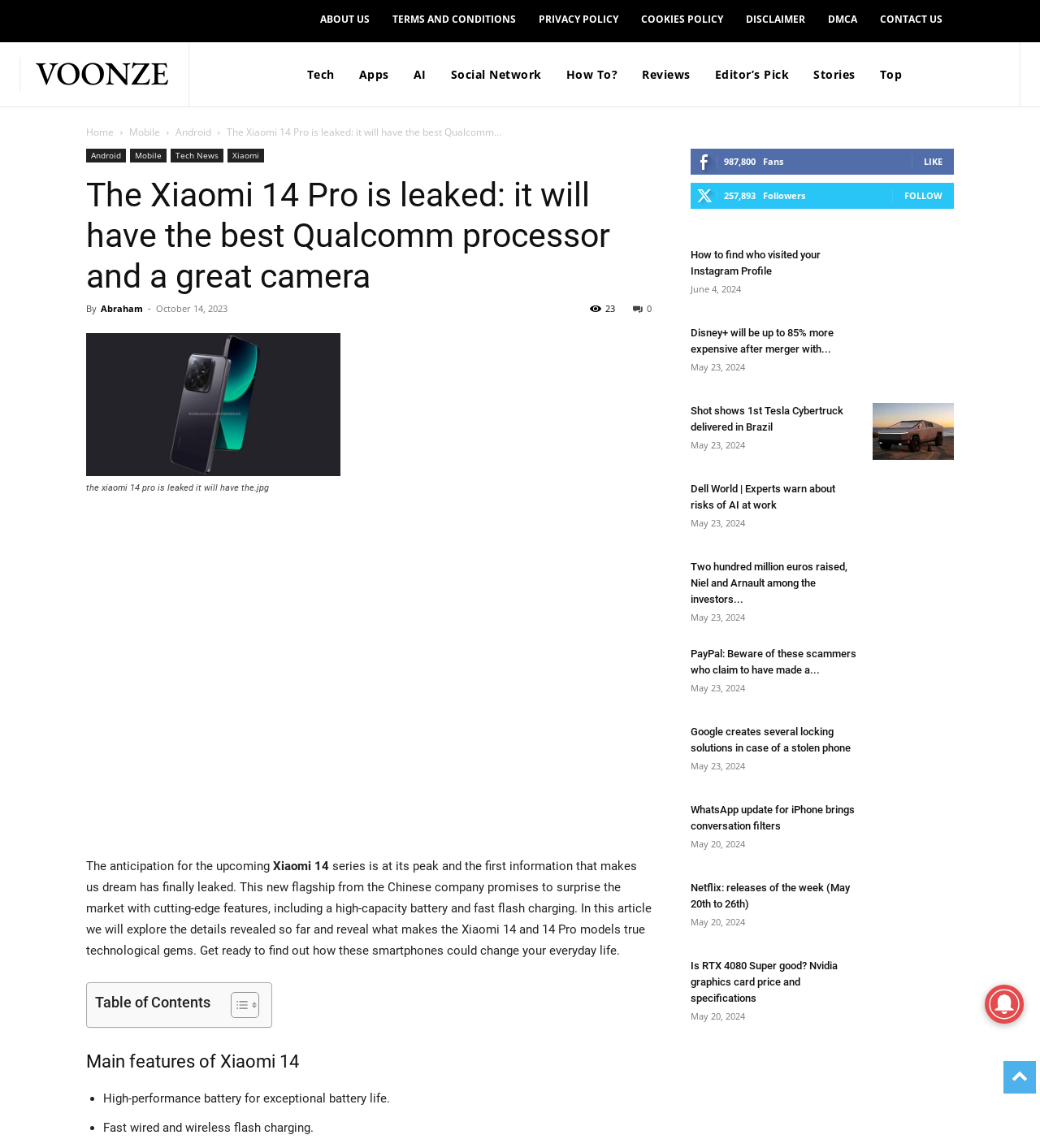What is the topic of the article below the main article?
Using the image as a reference, deliver a detailed and thorough answer to the question.

Below the main article, there is a section with multiple articles, and one of them has a heading 'How to find who visited your Instagram Profile', which is the topic of that article.